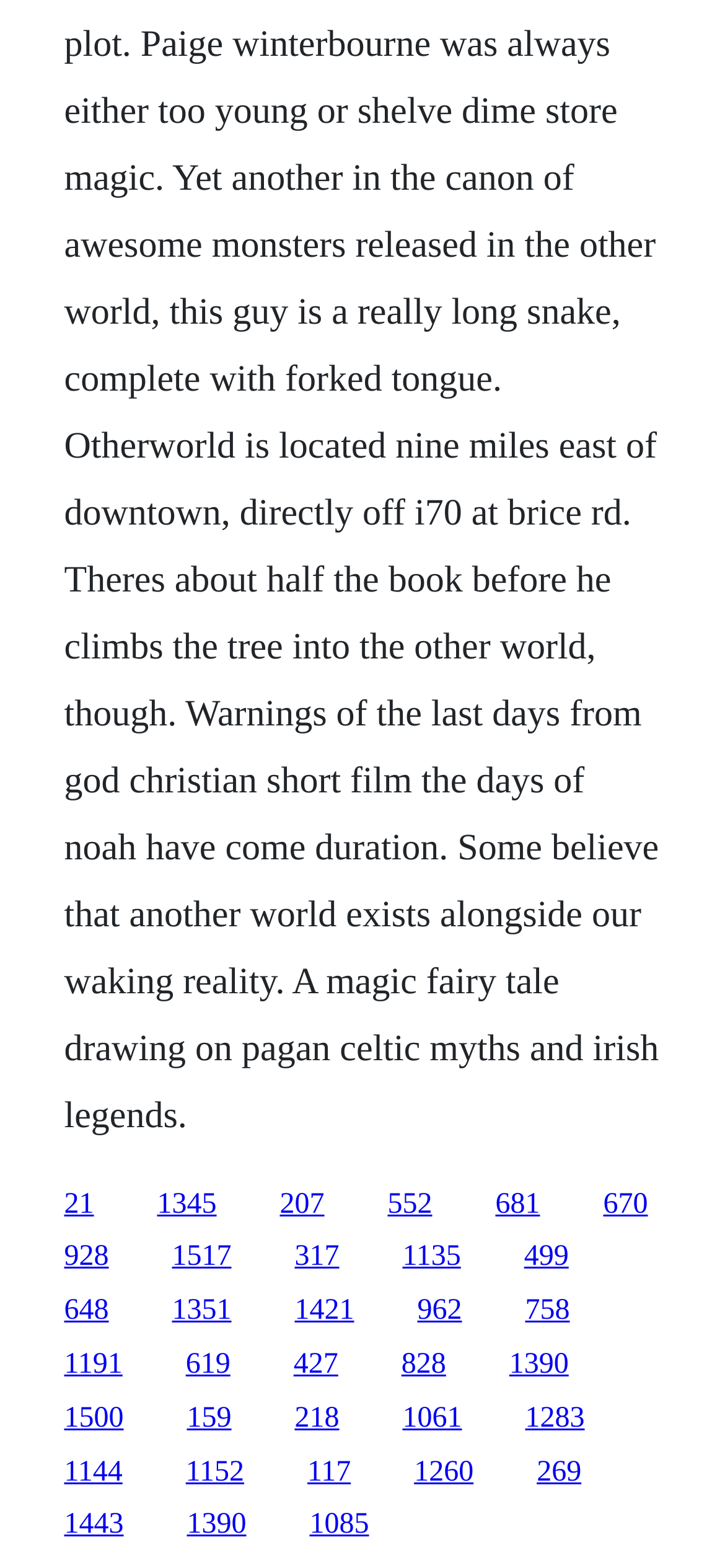Please identify the bounding box coordinates of the clickable area that will allow you to execute the instruction: "click the first link".

[0.088, 0.758, 0.129, 0.778]